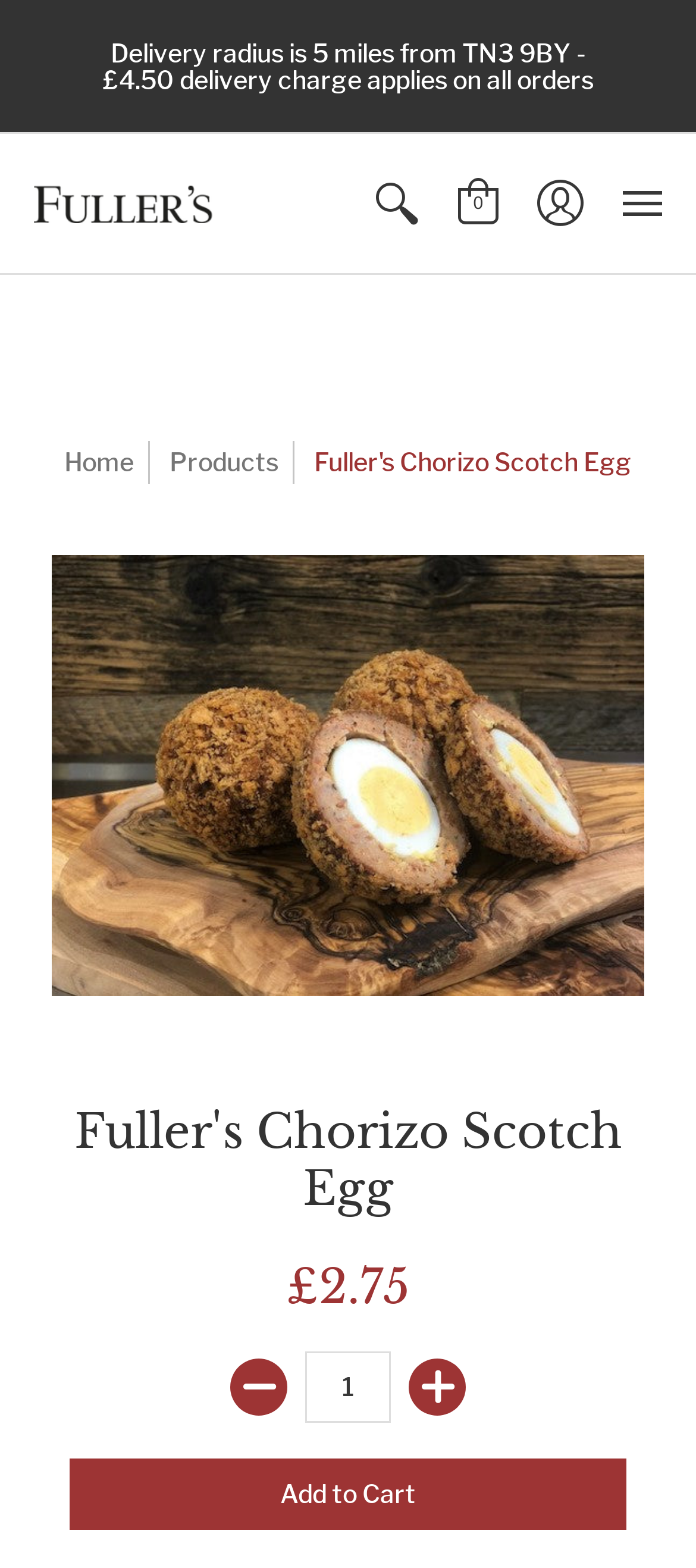What is the price of the Fuller's Chorizo Scotch Egg?
From the screenshot, supply a one-word or short-phrase answer.

£2.75